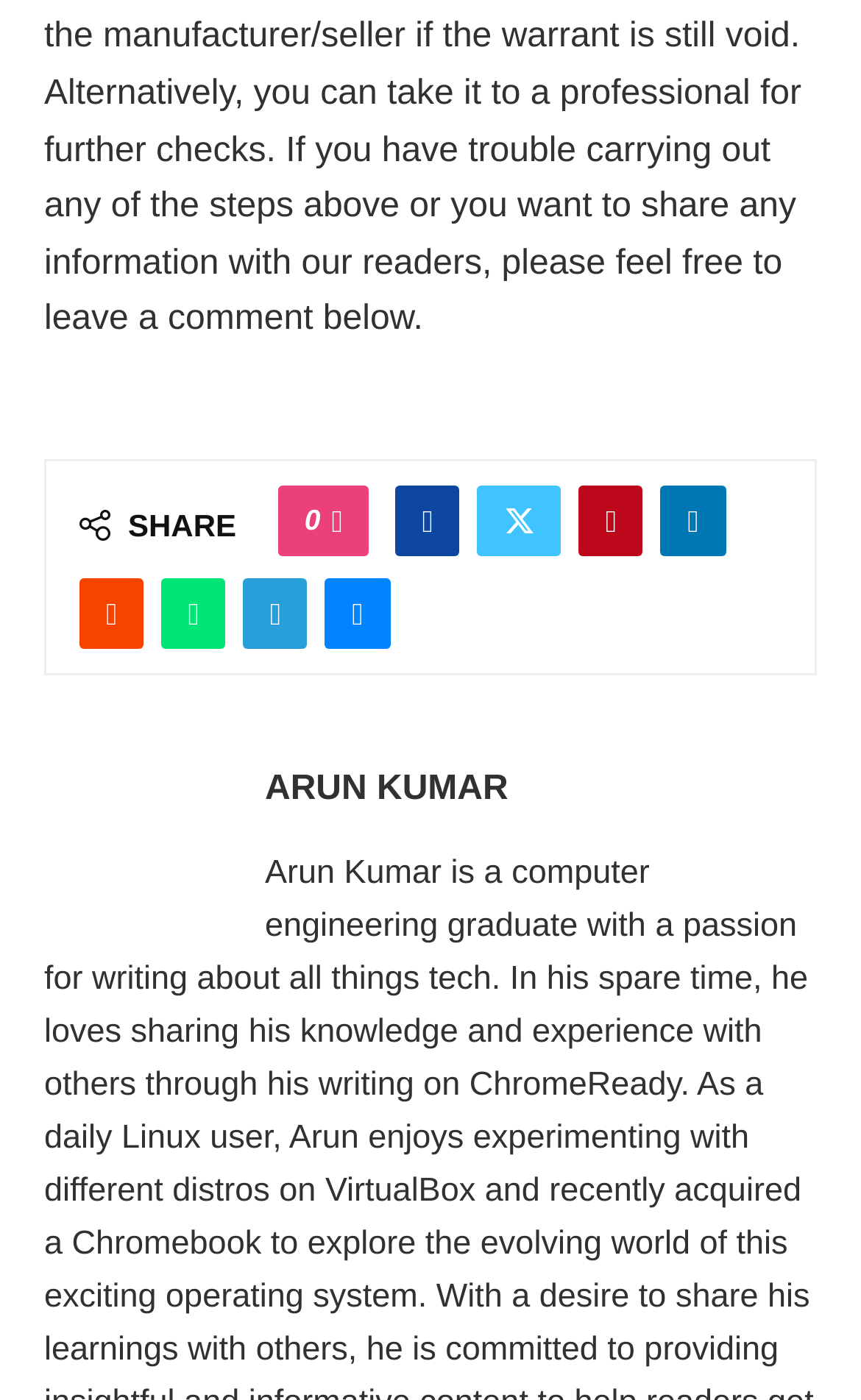Based on the visual content of the image, answer the question thoroughly: What is the first social media platform to share this post on?

I looked at the link elements with text starting with 'Share on' and found that the first one is 'Share on Facebook'.